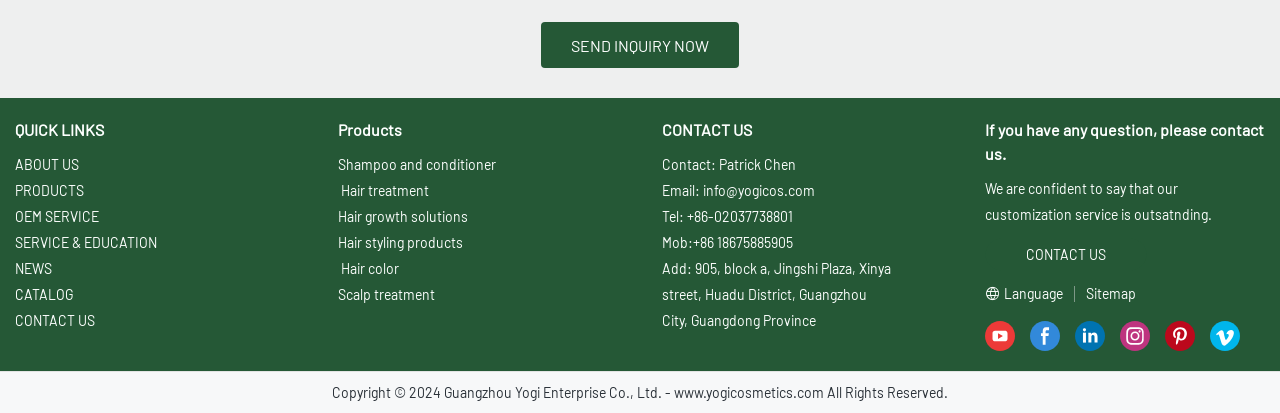Please specify the bounding box coordinates of the clickable region to carry out the following instruction: "Share on Facebook". The coordinates should be four float numbers between 0 and 1, in the format [left, top, right, bottom].

None